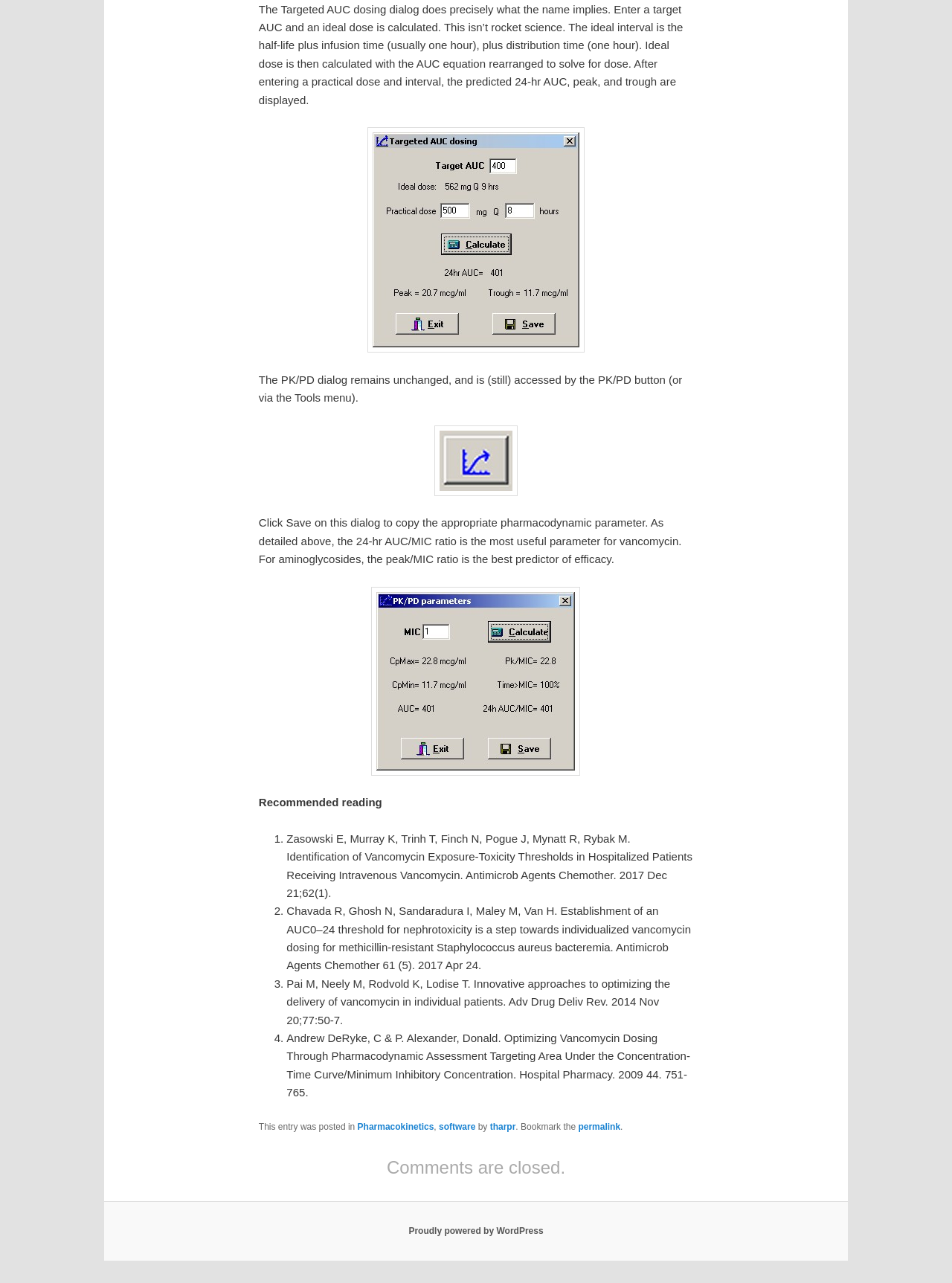Give a concise answer using only one word or phrase for this question:
What is the purpose of the Targeted AUC dosing dialog?

Calculate ideal dose